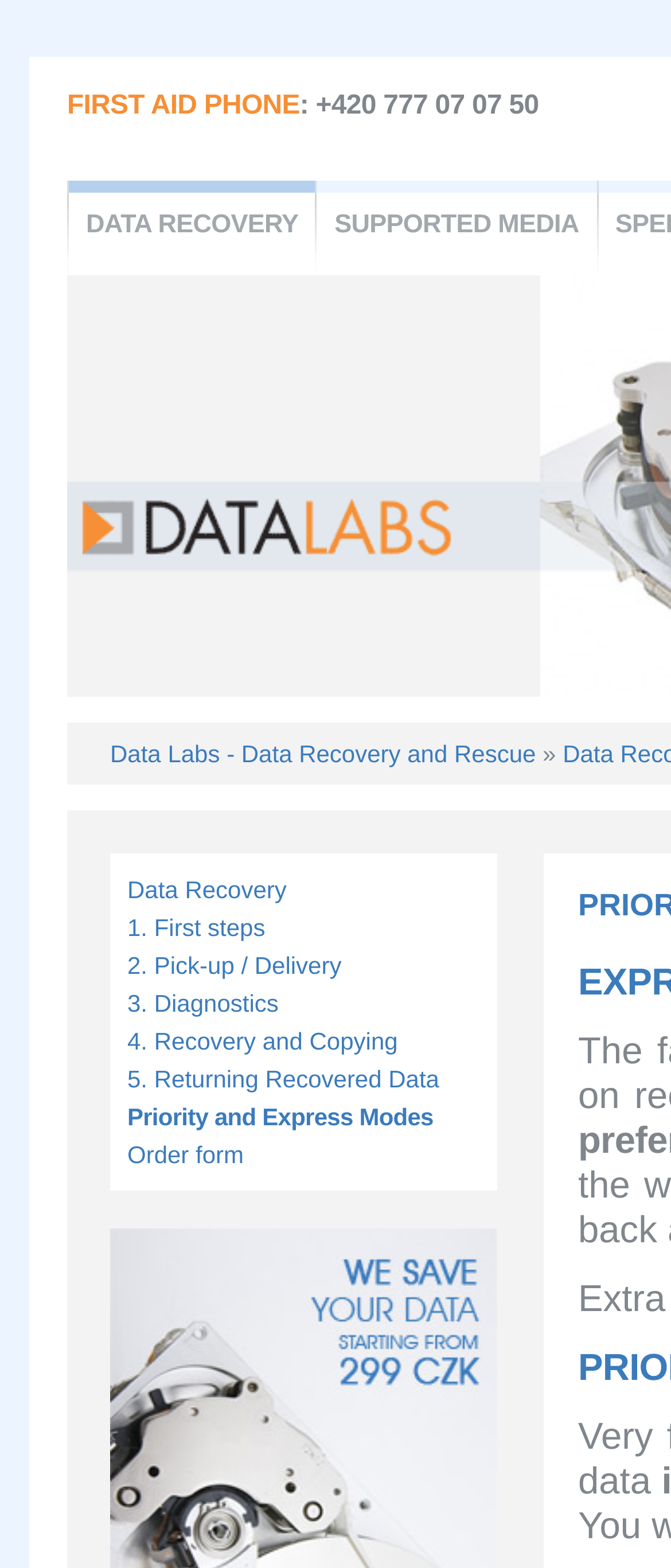Answer the question using only a single word or phrase: 
How many links are there on the webpage?

11